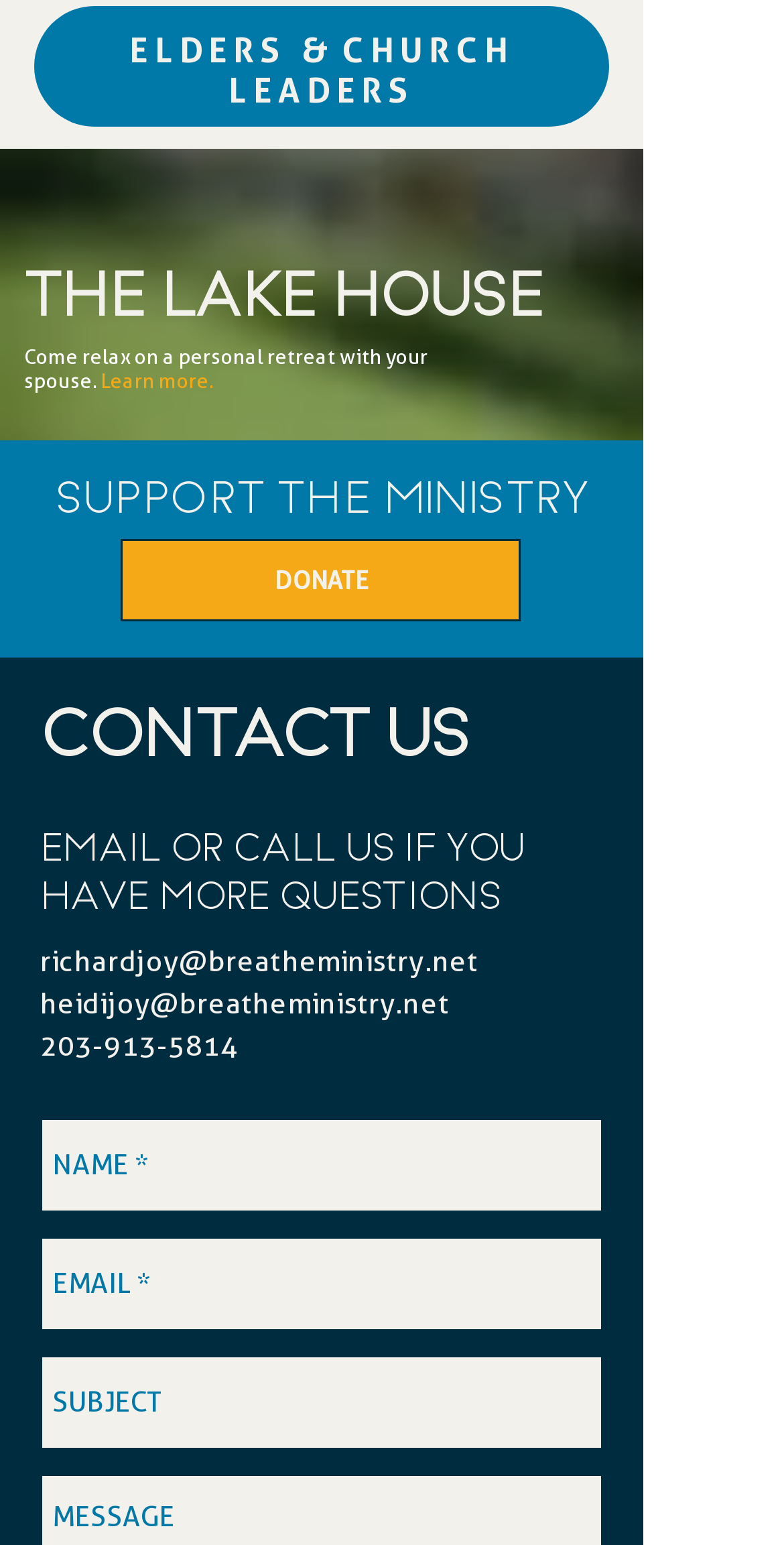How many textboxes are there in the contact form?
Carefully analyze the image and provide a detailed answer to the question.

There are three textboxes in the contact form, which are 'NAME *', 'EMAIL *', and 'SUBJECT', all located at the bottom of the webpage.